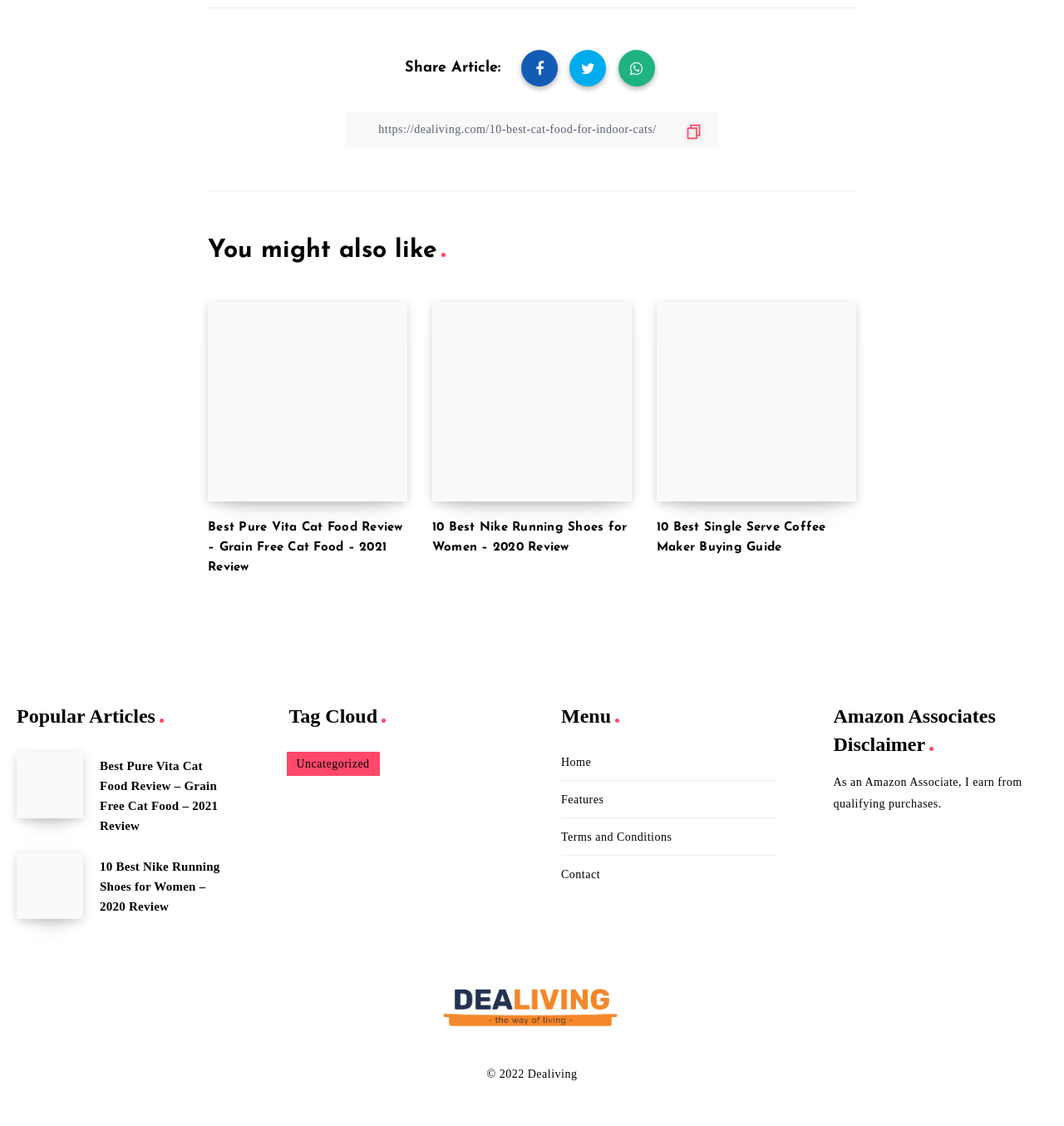Pinpoint the bounding box coordinates of the area that must be clicked to complete this instruction: "Go to 'Home'".

[0.527, 0.669, 0.556, 0.684]